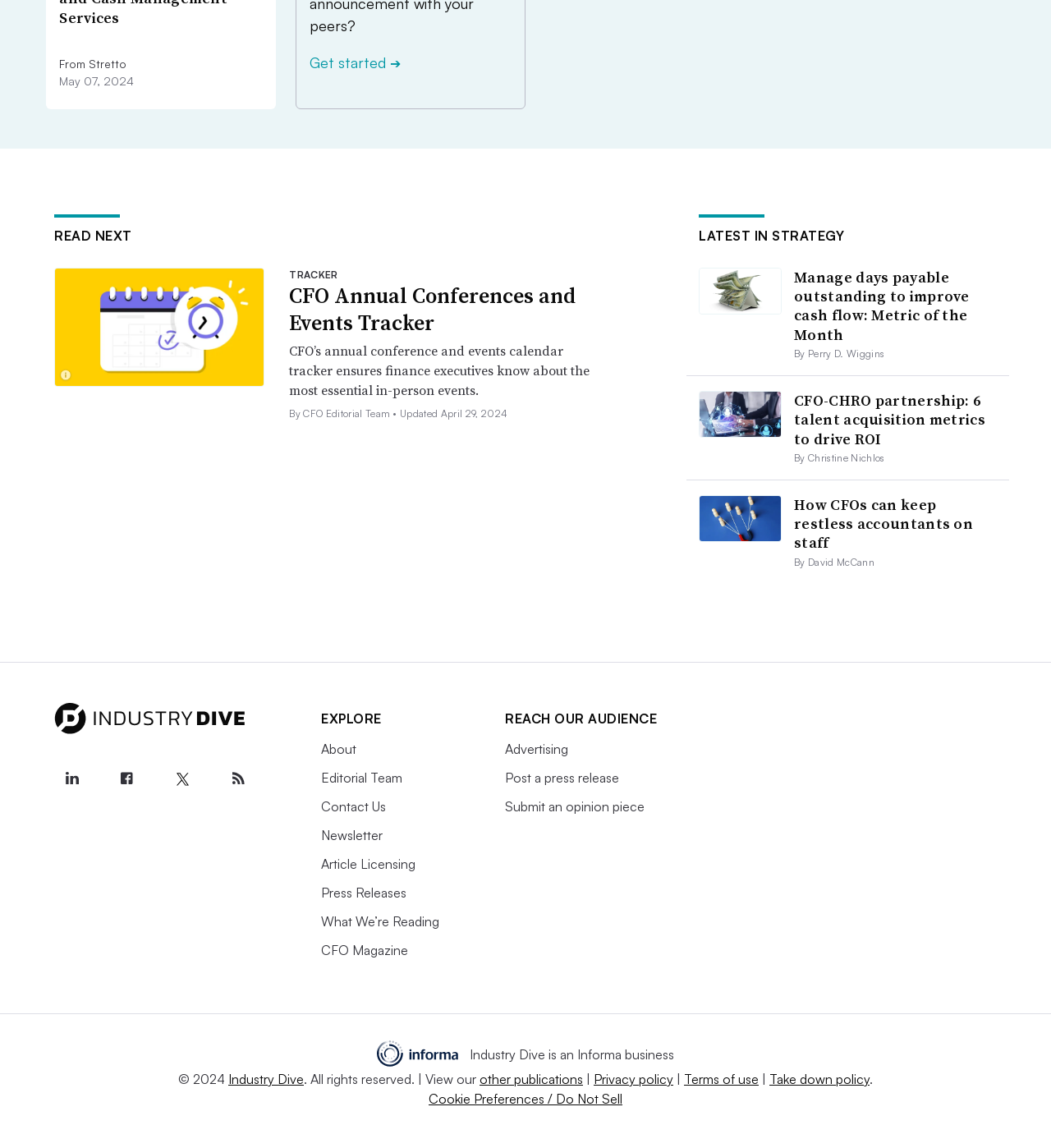What is the title of the CFO conference tracker? Look at the image and give a one-word or short phrase answer.

CFO Annual Conferences and Events Tracker